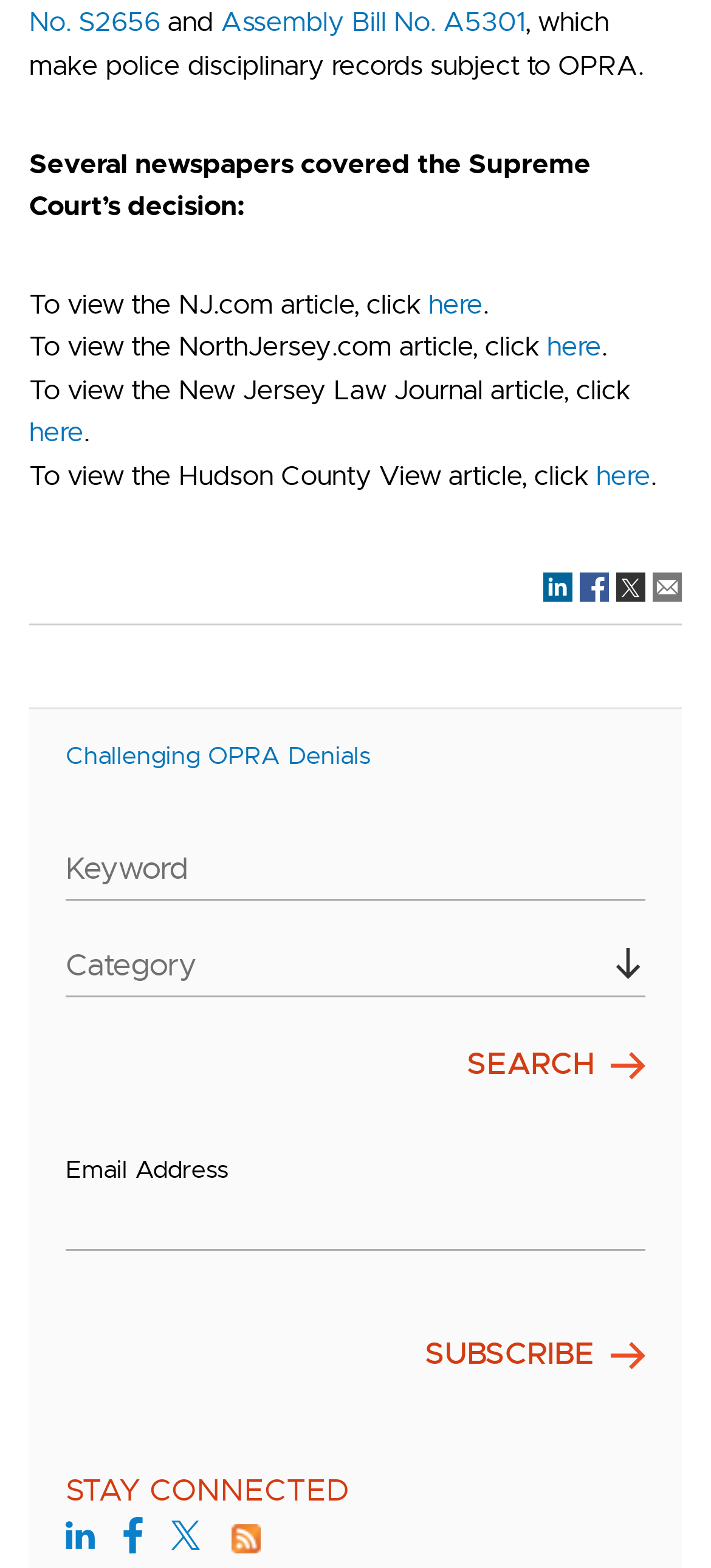Find the bounding box coordinates of the clickable area that will achieve the following instruction: "view author information".

None